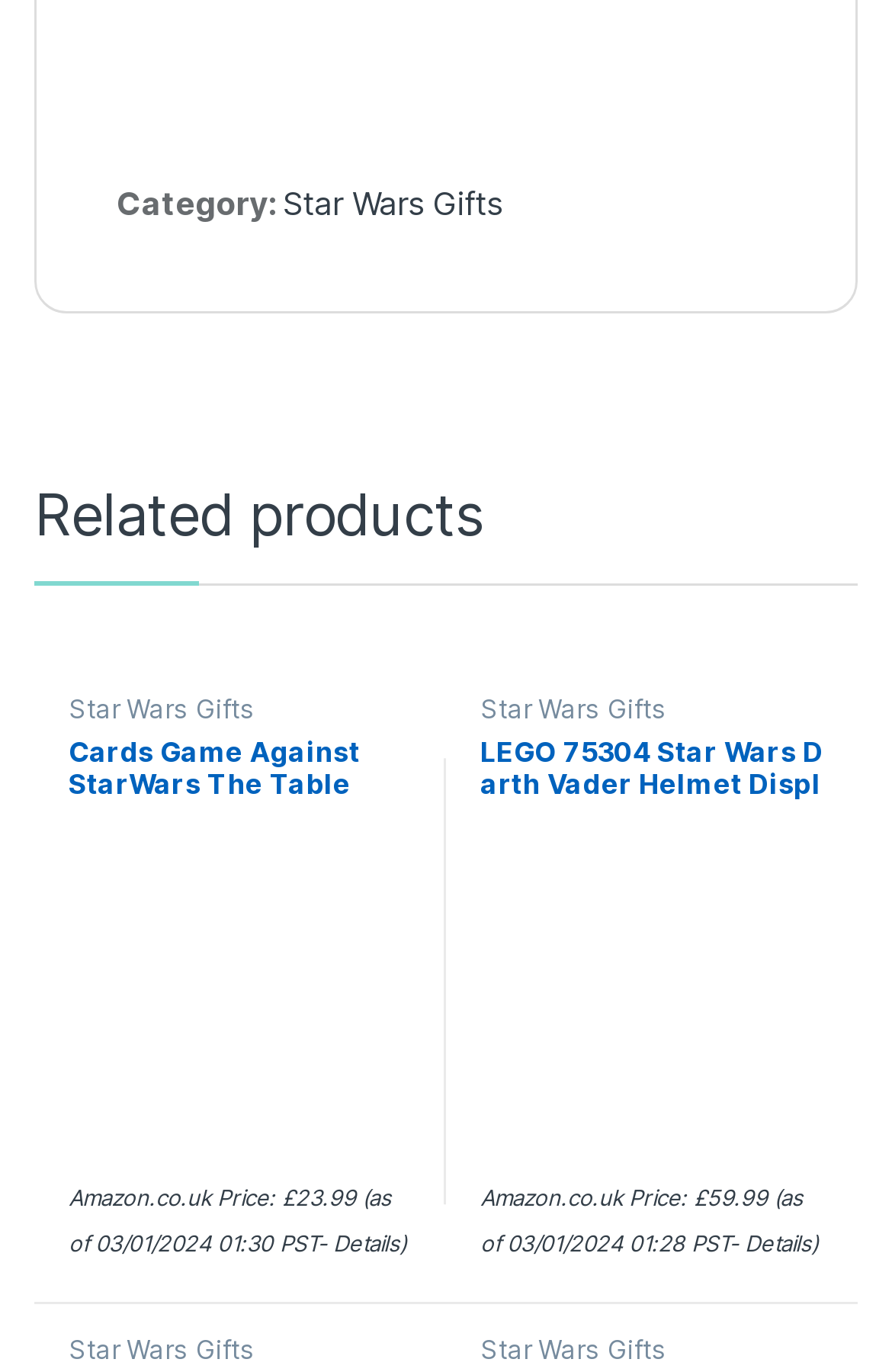Specify the bounding box coordinates of the area that needs to be clicked to achieve the following instruction: "Click on 'Details' for 'Cards Game Against StarWars The Table Party Card Games for Adult'".

[0.373, 0.897, 0.448, 0.916]